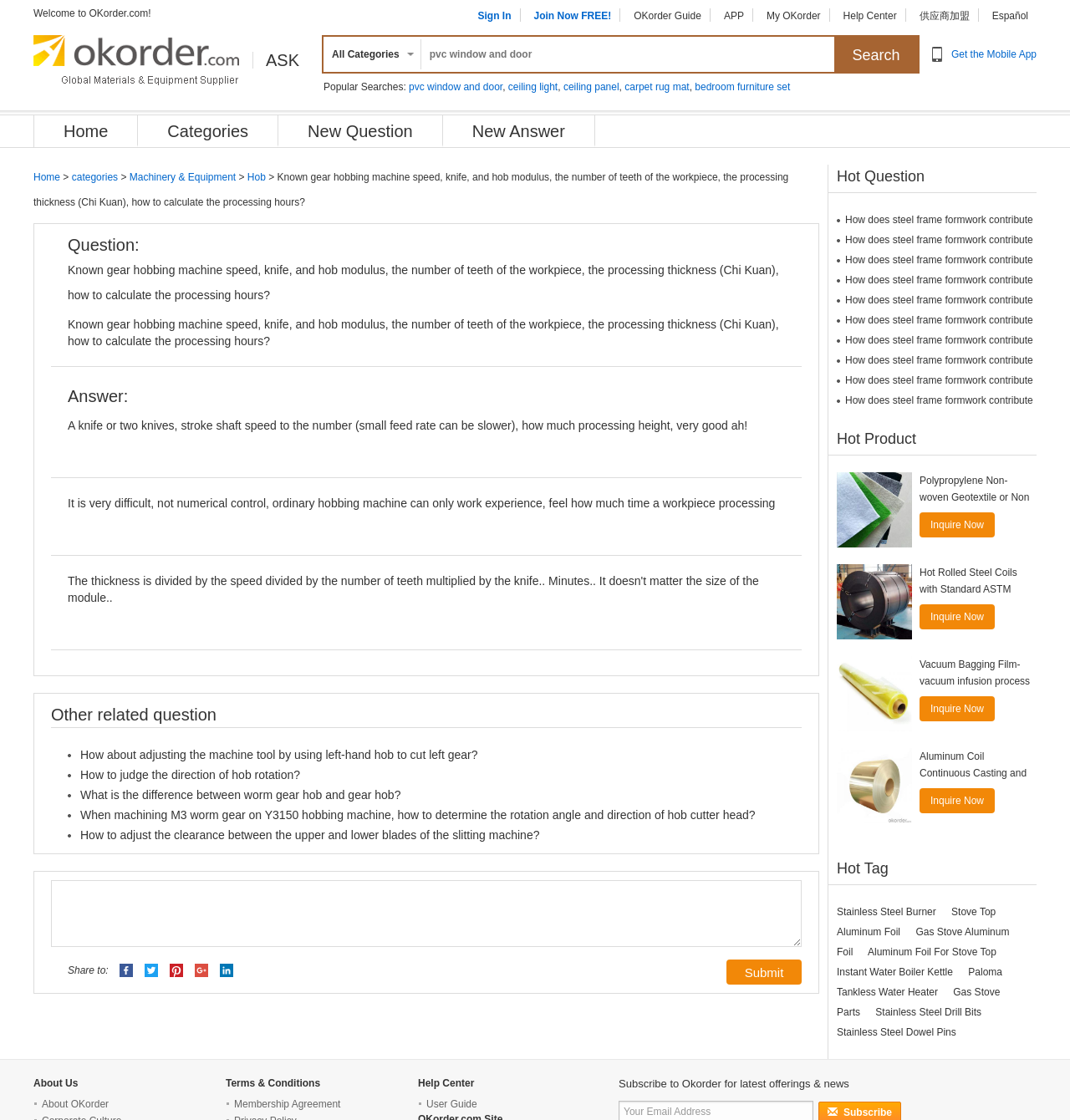Find the bounding box coordinates for the element that must be clicked to complete the instruction: "Ask a new question". The coordinates should be four float numbers between 0 and 1, indicated as [left, top, right, bottom].

[0.288, 0.109, 0.386, 0.125]